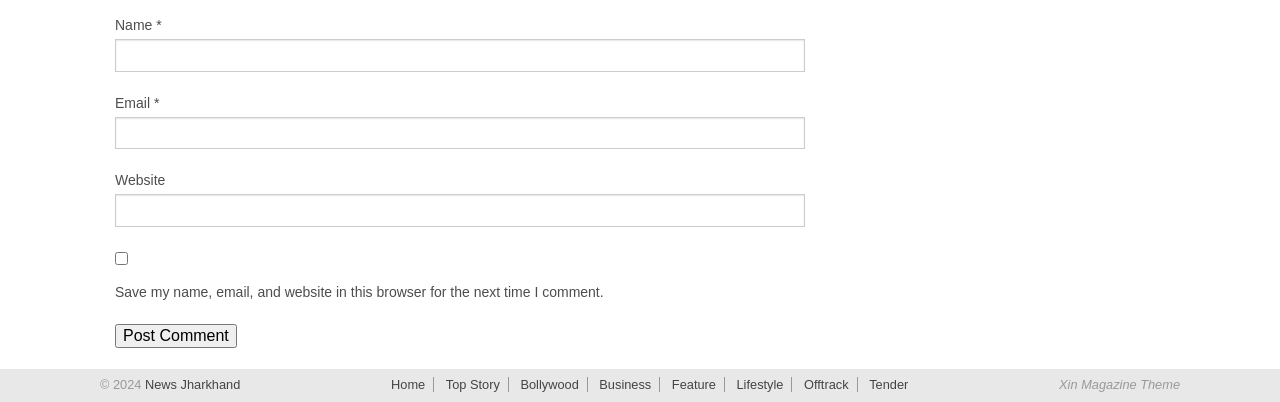Please find the bounding box coordinates in the format (top-left x, top-left y, bottom-right x, bottom-right y) for the given element description. Ensure the coordinates are floating point numbers between 0 and 1. Description: Top Story

[0.342, 0.938, 0.397, 0.975]